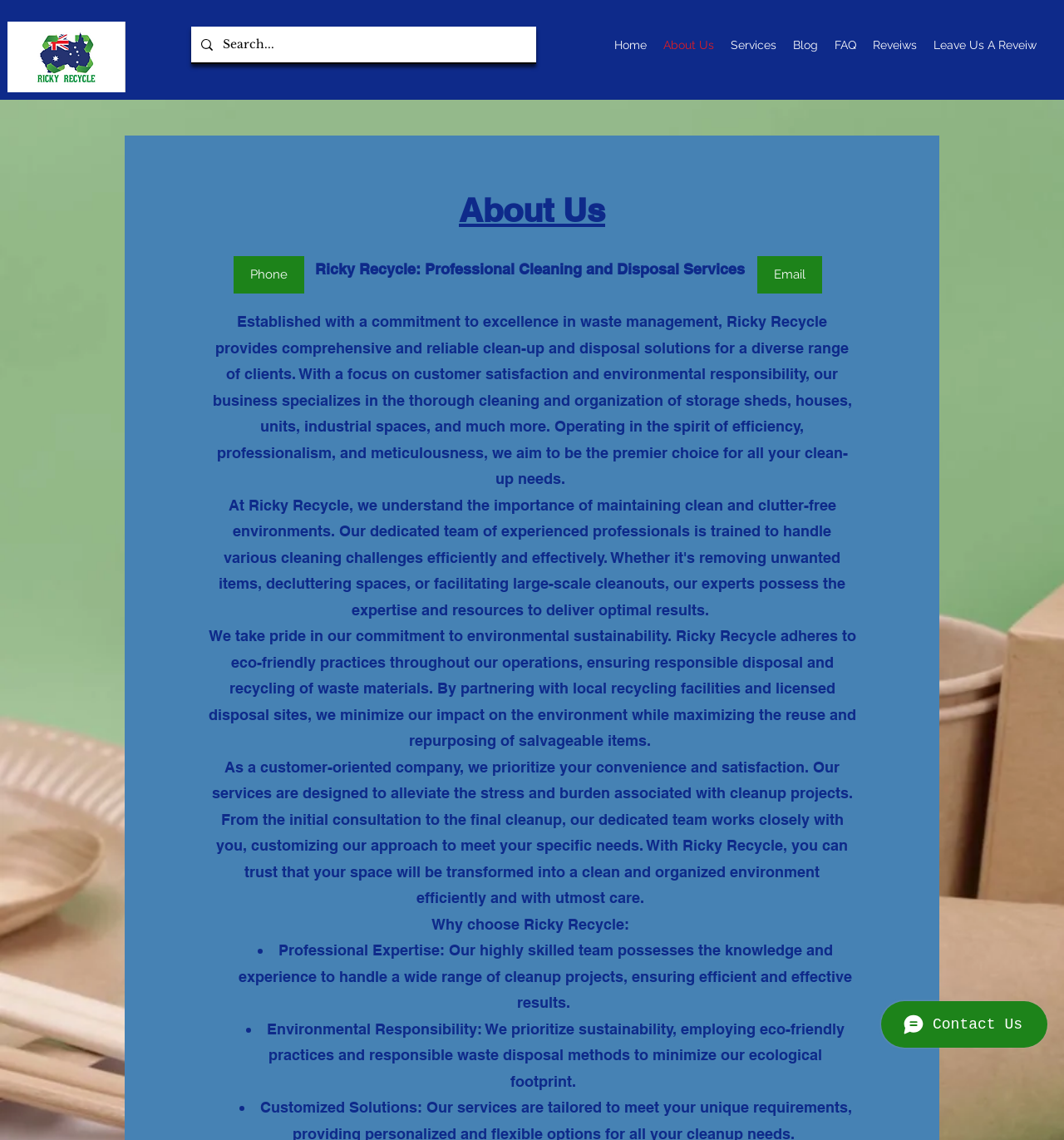Write a detailed summary of the webpage.

The webpage is about Ricky Recycle, a professional cleaning and disposal services company. At the top left corner, there is a logo of Ricky Recycle with text, which is also a link. Next to the logo, there is a search bar with a magnifying glass icon and a placeholder text "Search...". 

Below the logo and search bar, there is a navigation menu with links to different sections of the website, including "Home", "About Us", "Services", "Blog", "FAQ", "Reviews", and "Leave Us A Review". 

The main content of the page is divided into three sections. The first section has a heading "About Us" and a brief introduction to Ricky Recycle, describing their commitment to excellence in waste management and their focus on customer satisfaction and environmental responsibility. 

The second section describes the company's commitment to environmental sustainability, explaining how they adhere to eco-friendly practices and partner with local recycling facilities to minimize their impact on the environment. 

The third section highlights the benefits of choosing Ricky Recycle, including their customer-oriented approach, professional expertise, and environmental responsibility. This section is presented in a list format with bullet points. 

At the bottom of the page, there are links to contact the company via phone and email. Additionally, there is a Wix Chat iframe at the bottom right corner of the page.